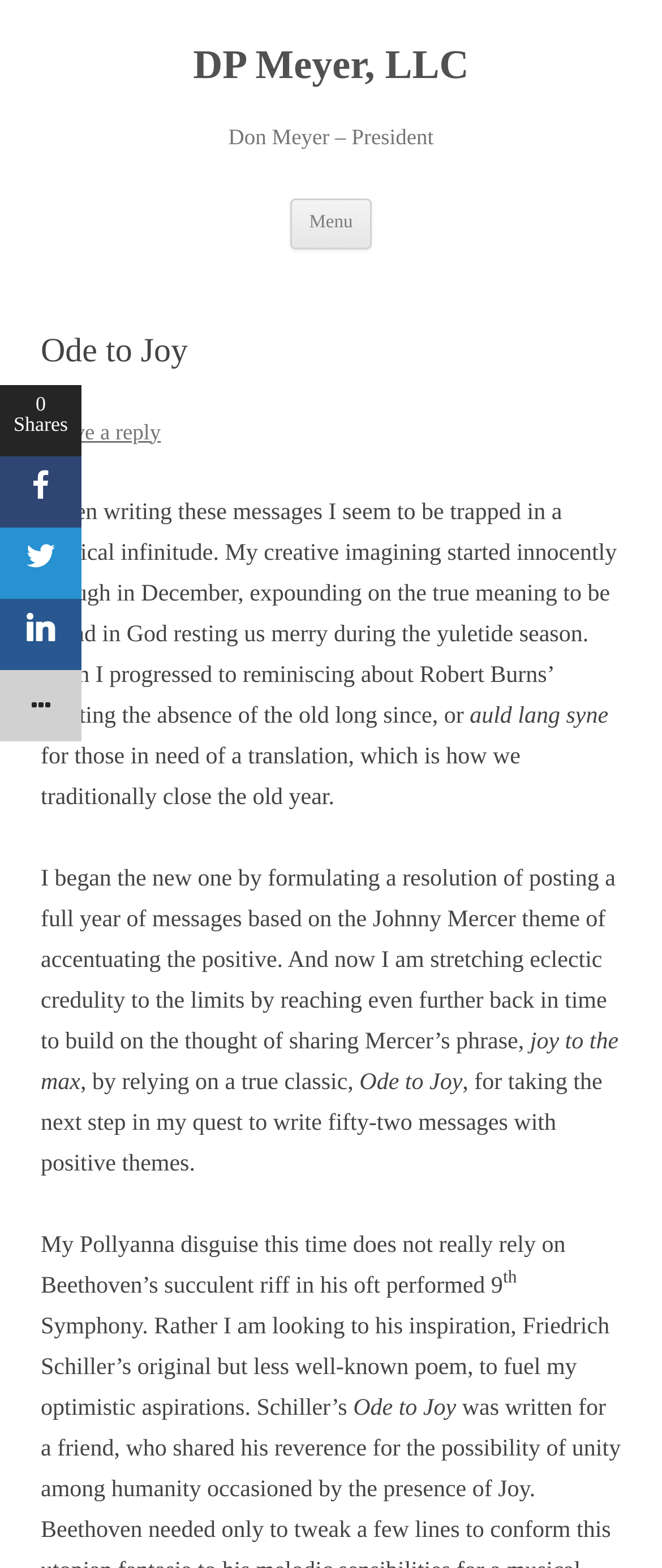Provide the bounding box coordinates for the specified HTML element described in this description: "Leave a reply". The coordinates should be four float numbers ranging from 0 to 1, in the format [left, top, right, bottom].

[0.062, 0.267, 0.243, 0.283]